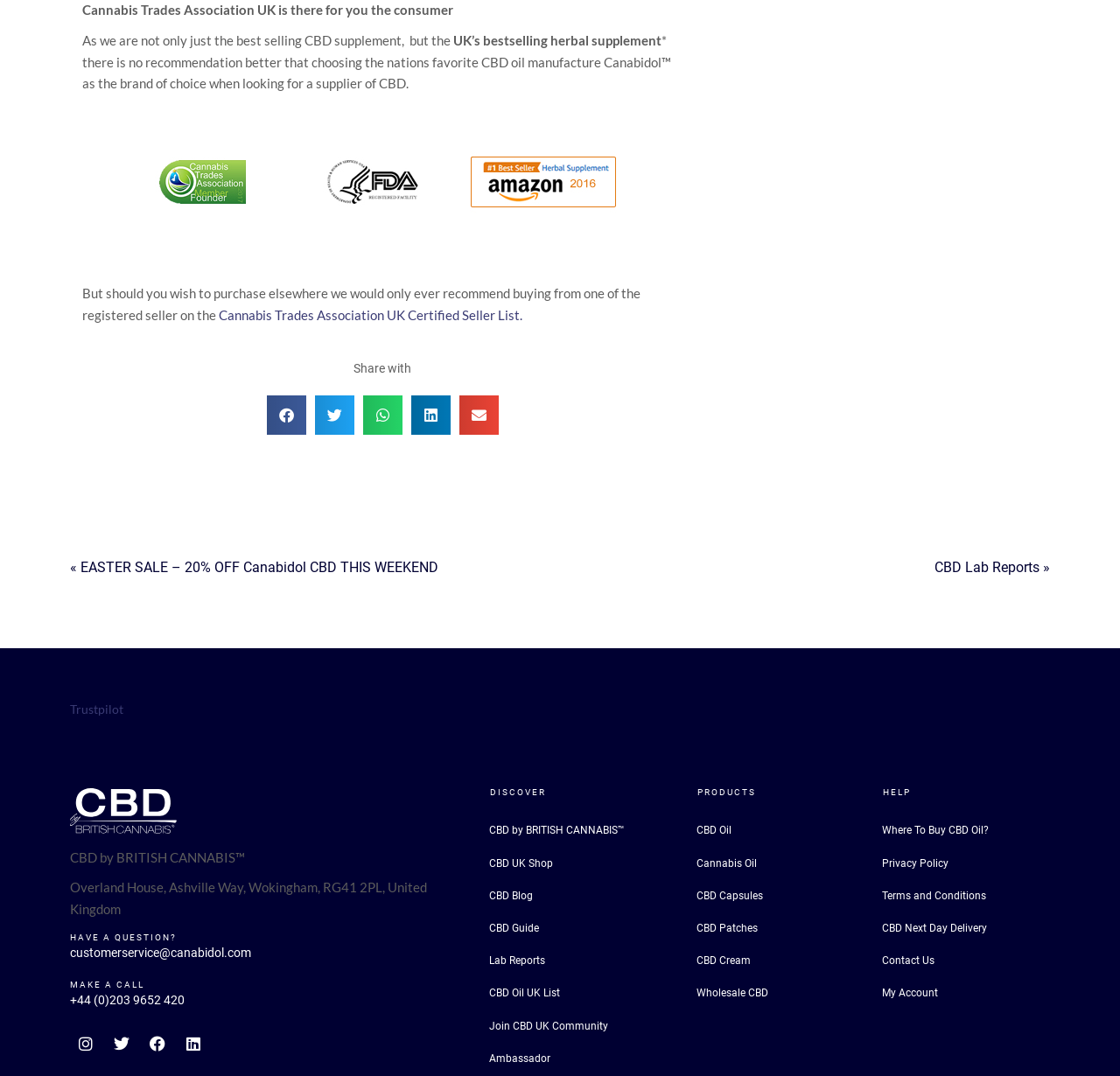Provide the bounding box coordinates of the UI element that matches the description: "Join CBD UK Community".

[0.425, 0.939, 0.587, 0.969]